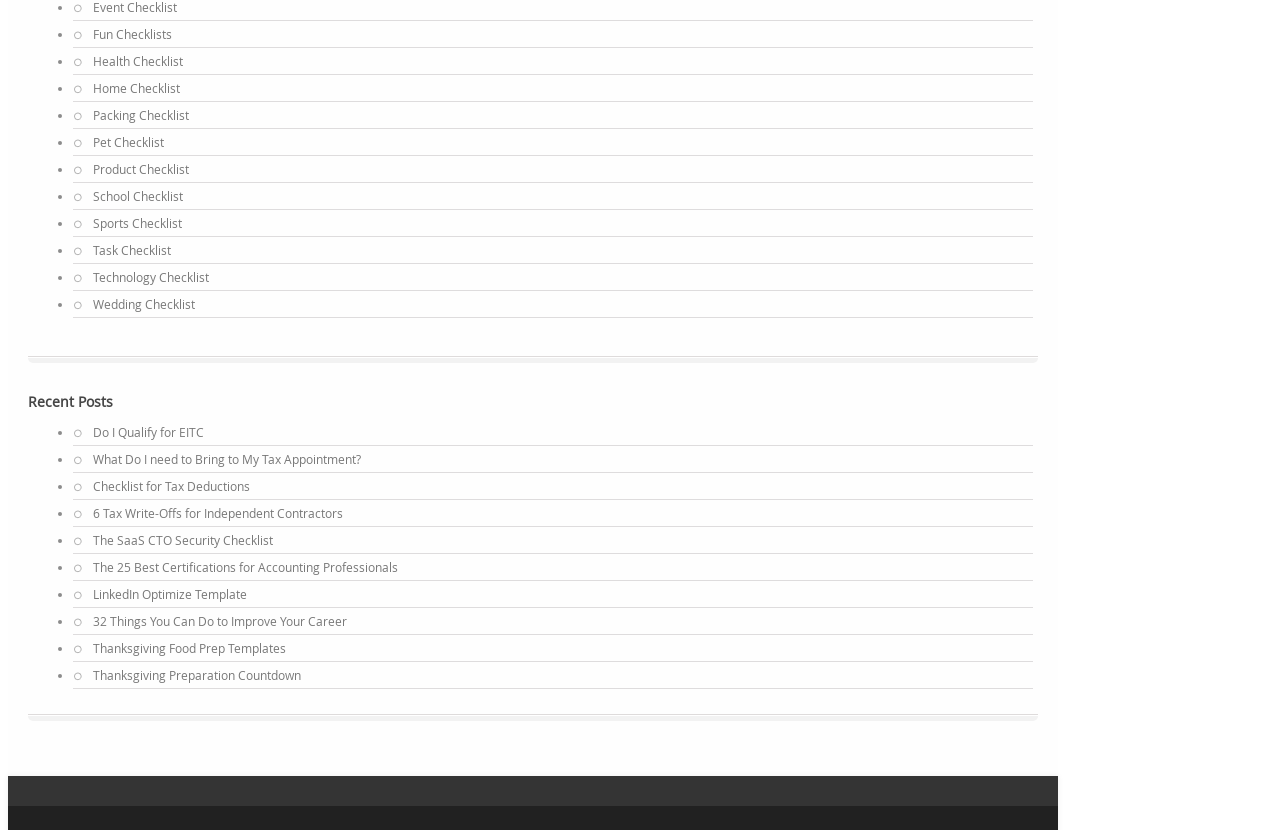Bounding box coordinates are to be given in the format (top-left x, top-left y, bottom-right x, bottom-right y). All values must be floating point numbers between 0 and 1. Provide the bounding box coordinate for the UI element described as: First Nations A to Z

None